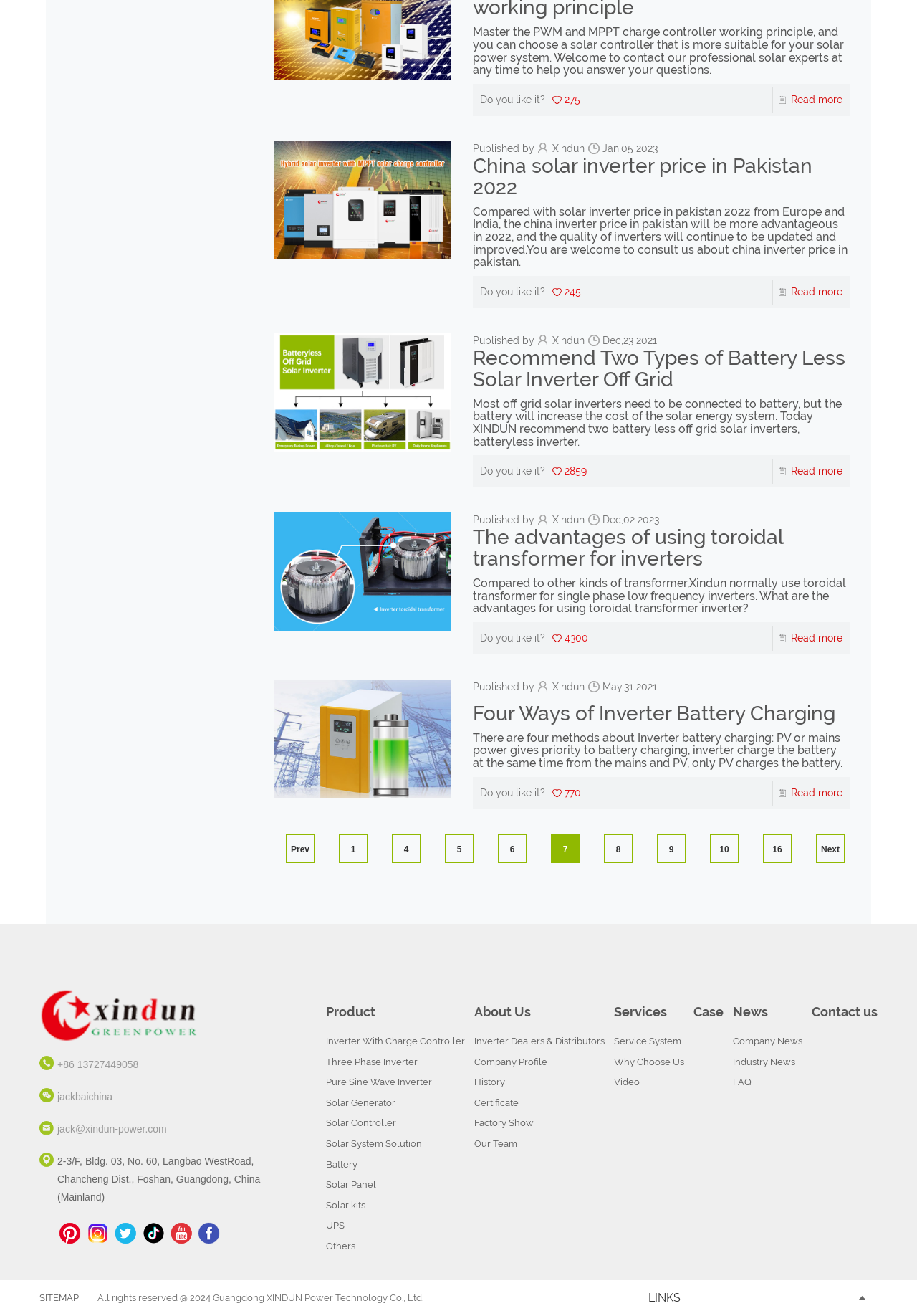Please find the bounding box coordinates of the clickable region needed to complete the following instruction: "Read more about 'China solar inverter price in Pakistan 2022'". The bounding box coordinates must consist of four float numbers between 0 and 1, i.e., [left, top, right, bottom].

[0.862, 0.066, 0.919, 0.085]